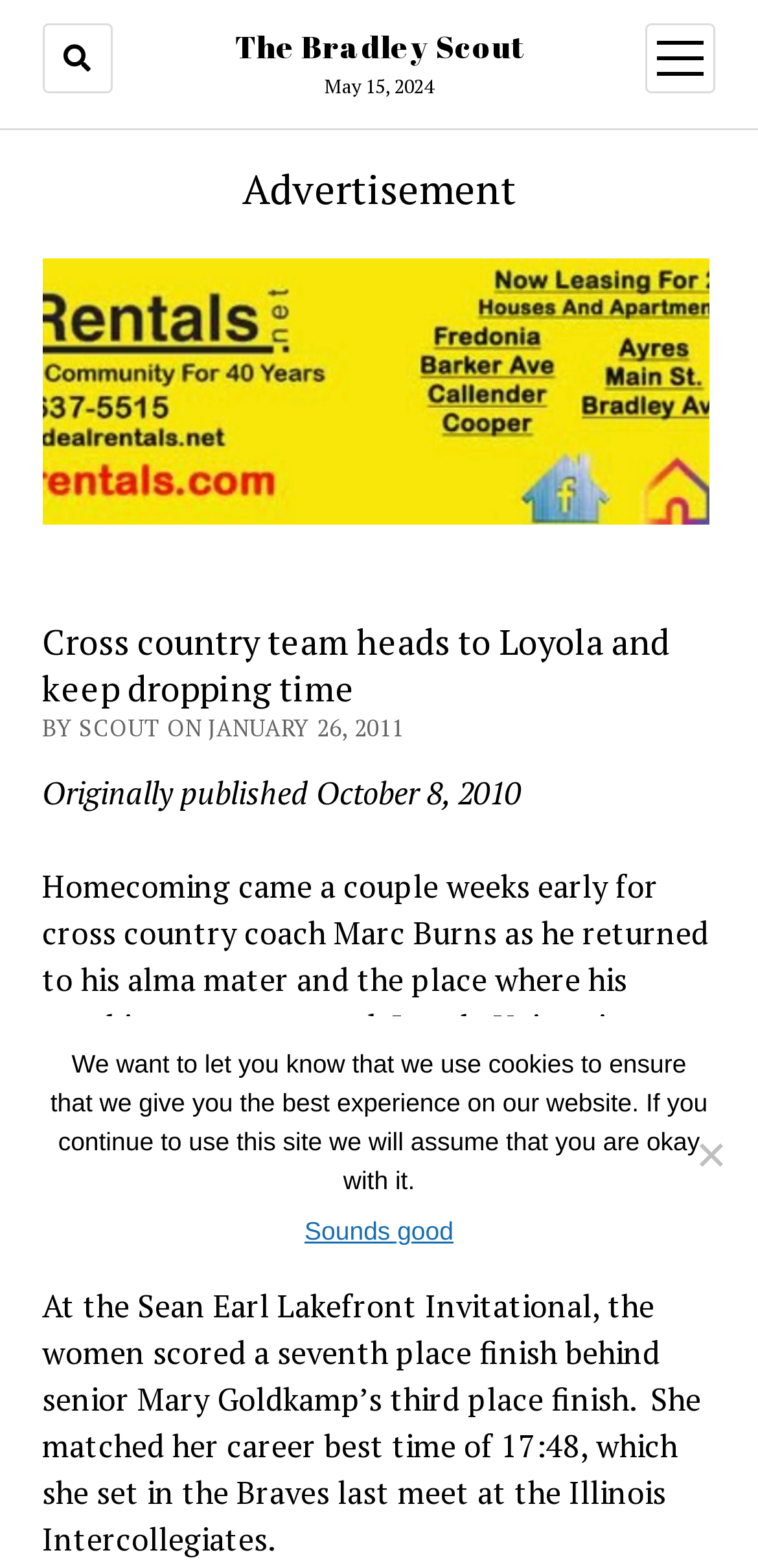What is the career best time of Mary Goldkamp?
Please ensure your answer to the question is detailed and covers all necessary aspects.

I found the career best time of Mary Goldkamp by reading the static text element with the content 'She matched her career best time of 17:48...' which is located in the article's main content.